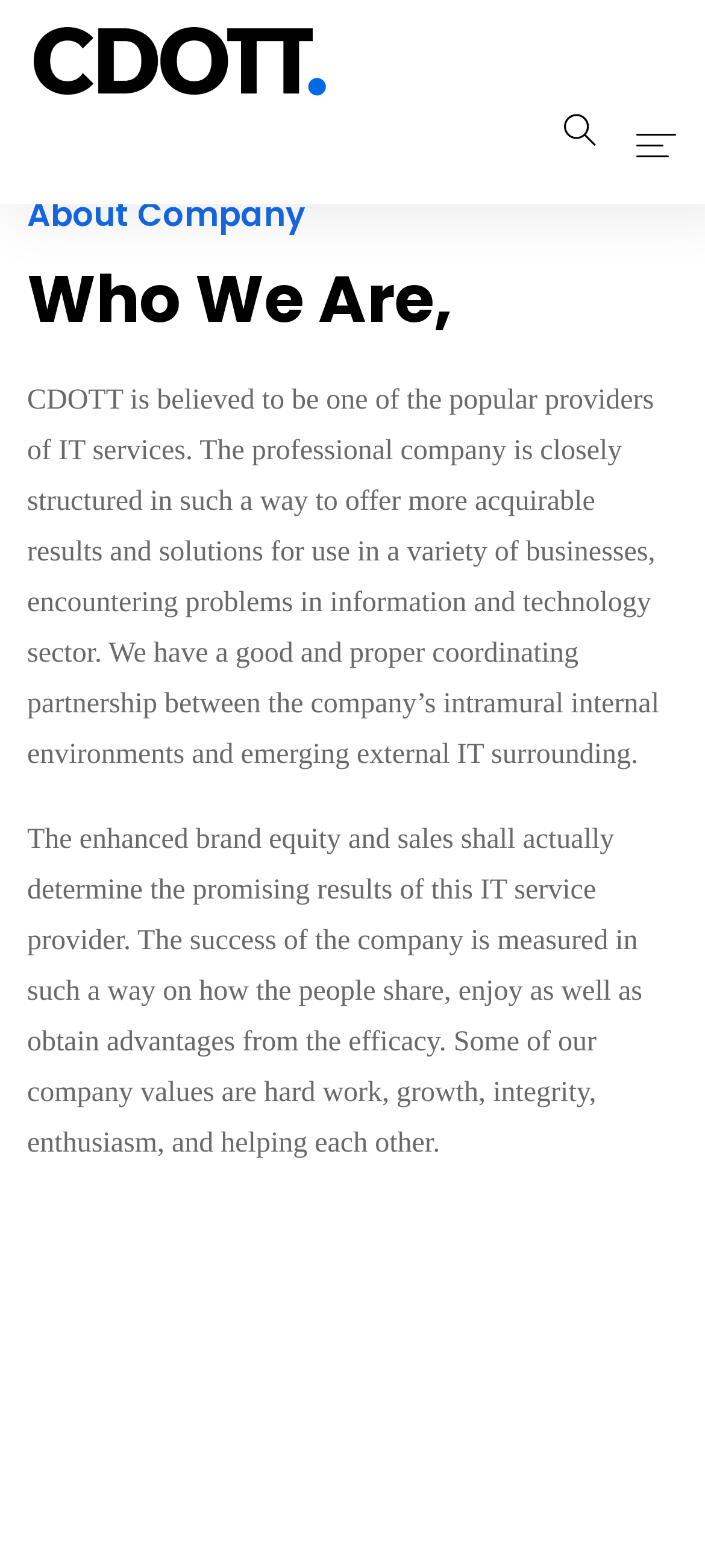Explain the webpage in detail.

The webpage is about Cdott, an IT service provider company. At the top left corner, there is a logo image with a link. On the top right corner, there are five navigation links: Company, Services, Resources, and Contact. 

Below the navigation links, there are two headings: "About Company" and "Who We Are". Under these headings, there are two paragraphs of text that describe the company. The first paragraph explains that Cdott is a popular IT service provider that offers solutions for businesses with IT problems. The second paragraph mentions that the company's success is measured by how people benefit from its services and lists some of the company's values, including hard work, growth, and integrity.